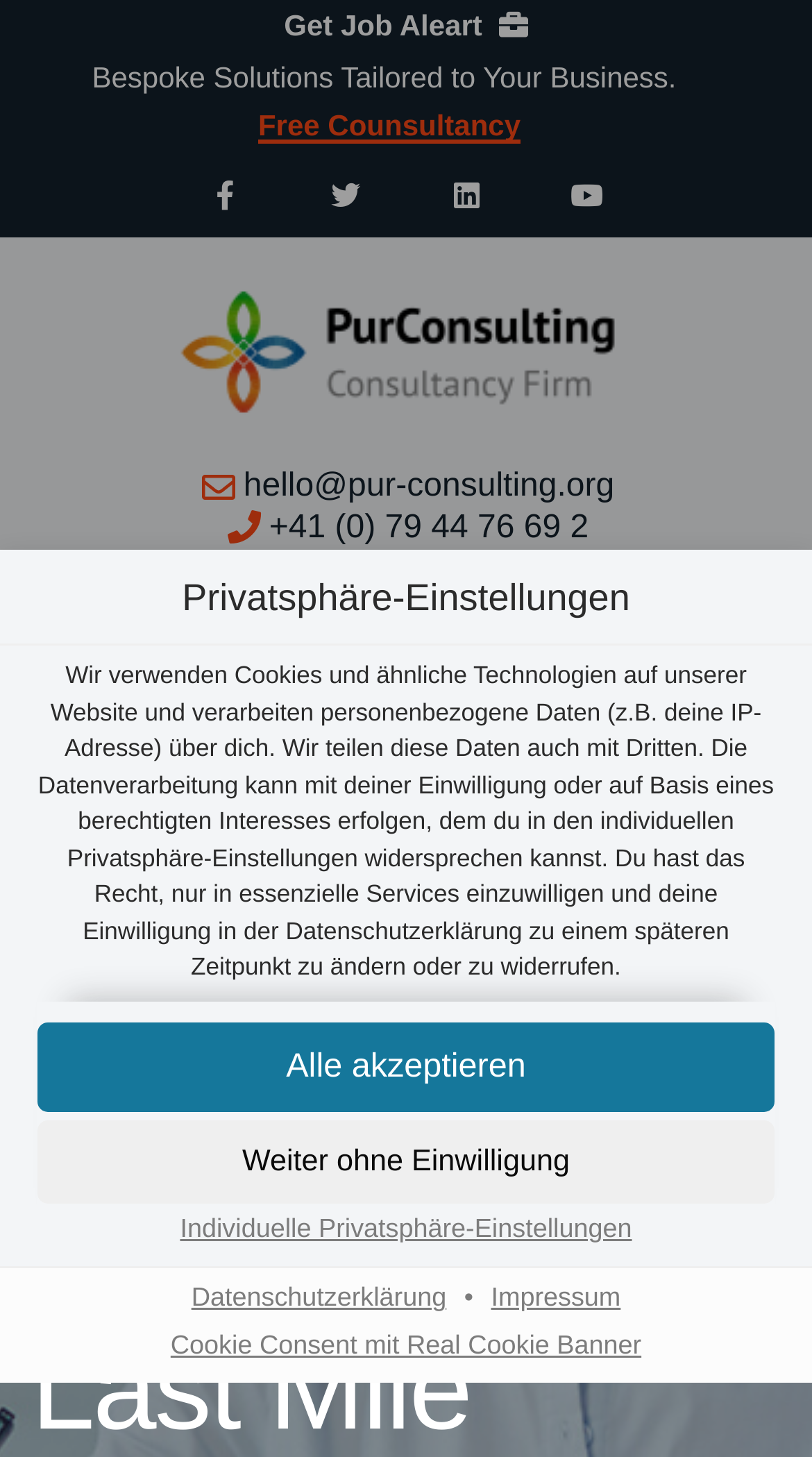Please determine the bounding box coordinates of the element's region to click in order to carry out the following instruction: "Click 'Signup'". The coordinates should be four float numbers between 0 and 1, i.e., [left, top, right, bottom].

None